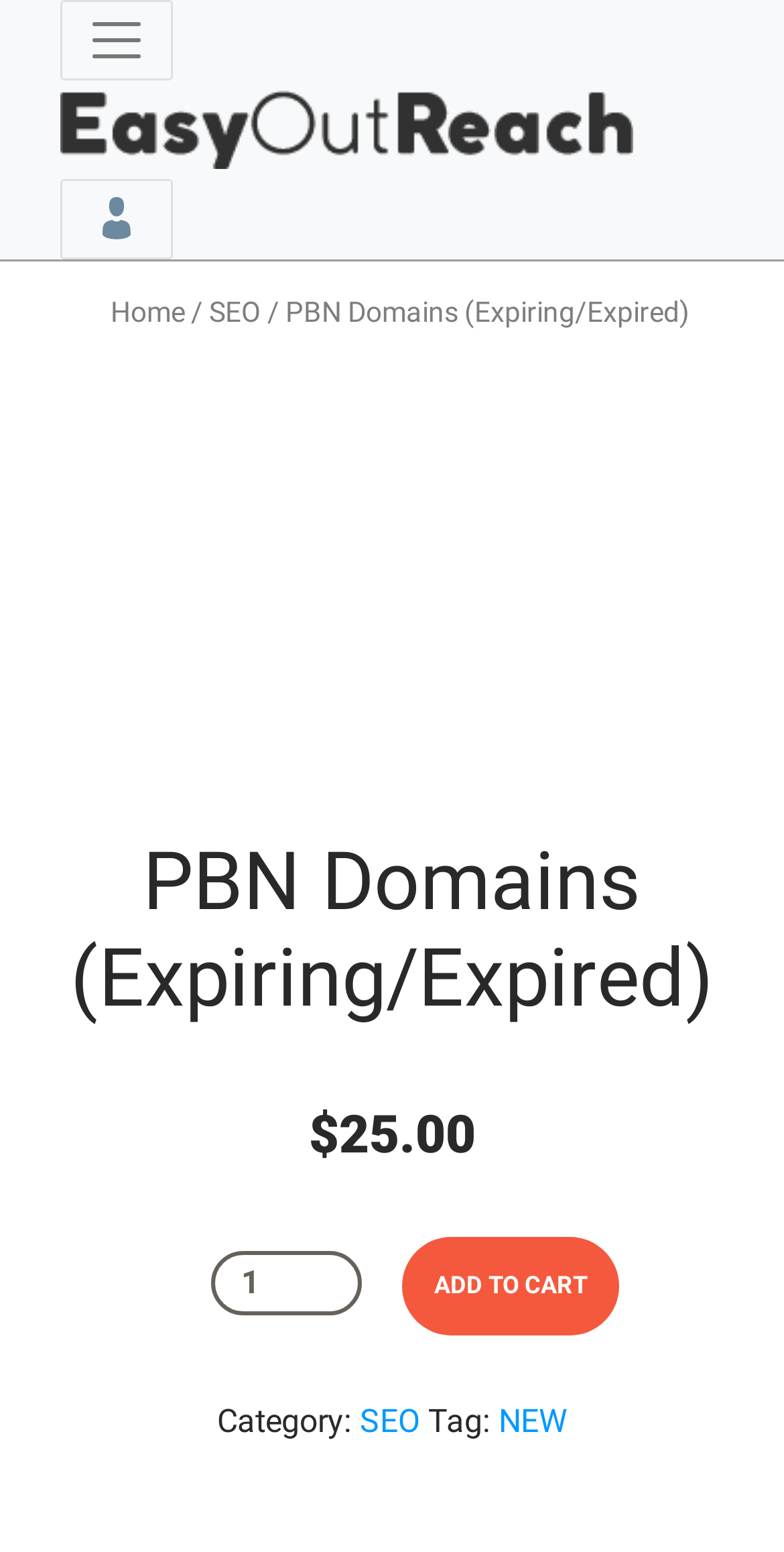What is the purpose of the toggle navigation button?
Could you answer the question in a detailed manner, providing as much information as possible?

The toggle navigation button is located at the top of the page and is used to show or hide the navigation menu, which contains links to other pages such as 'Home' and 'SEO'.